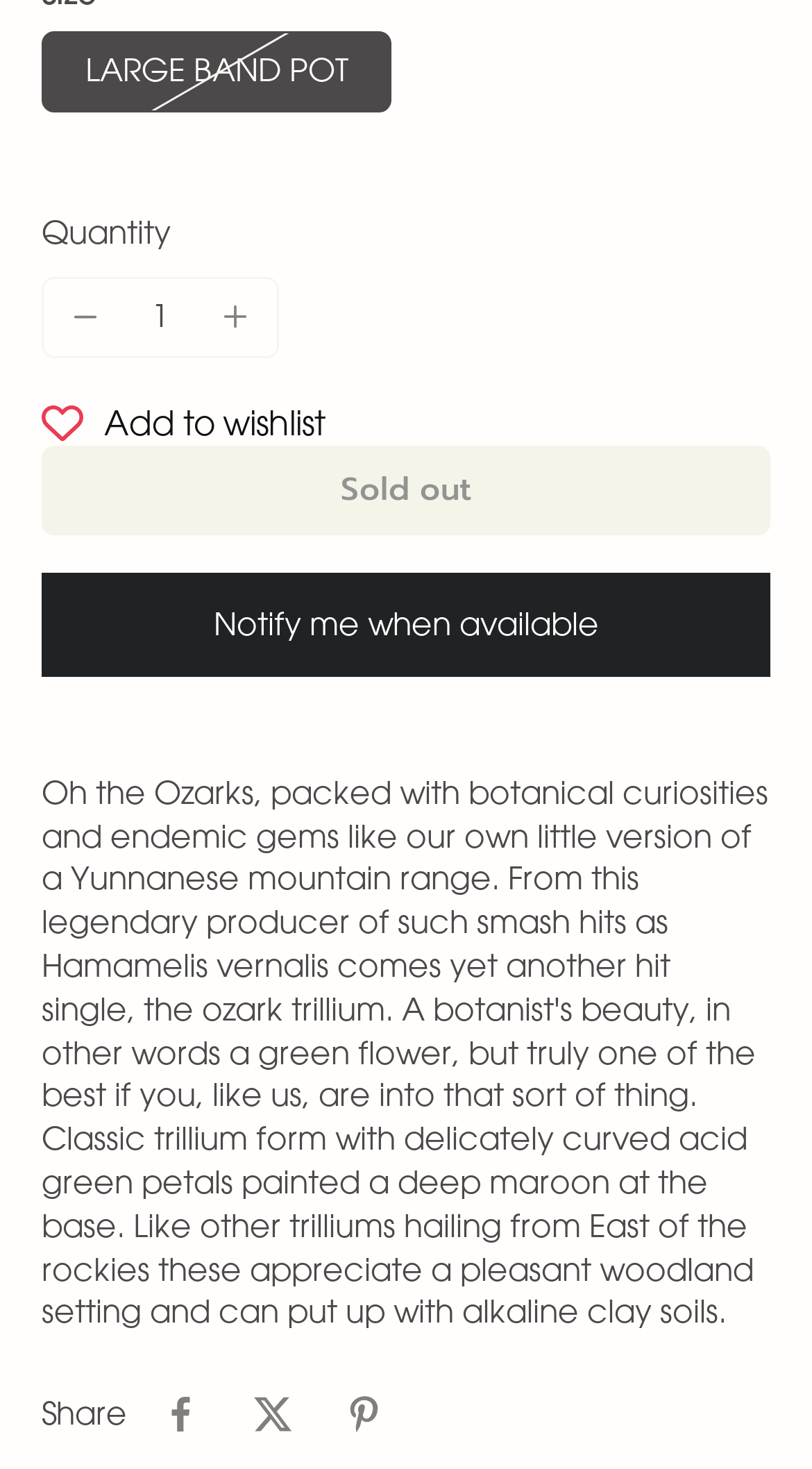Refer to the screenshot and give an in-depth answer to this question: What is the minimum quantity that can be ordered?

The minimum quantity that can be ordered can be determined by looking at the spinbutton element with the valuemin attribute set to 1, which indicates that the minimum quantity is 1.